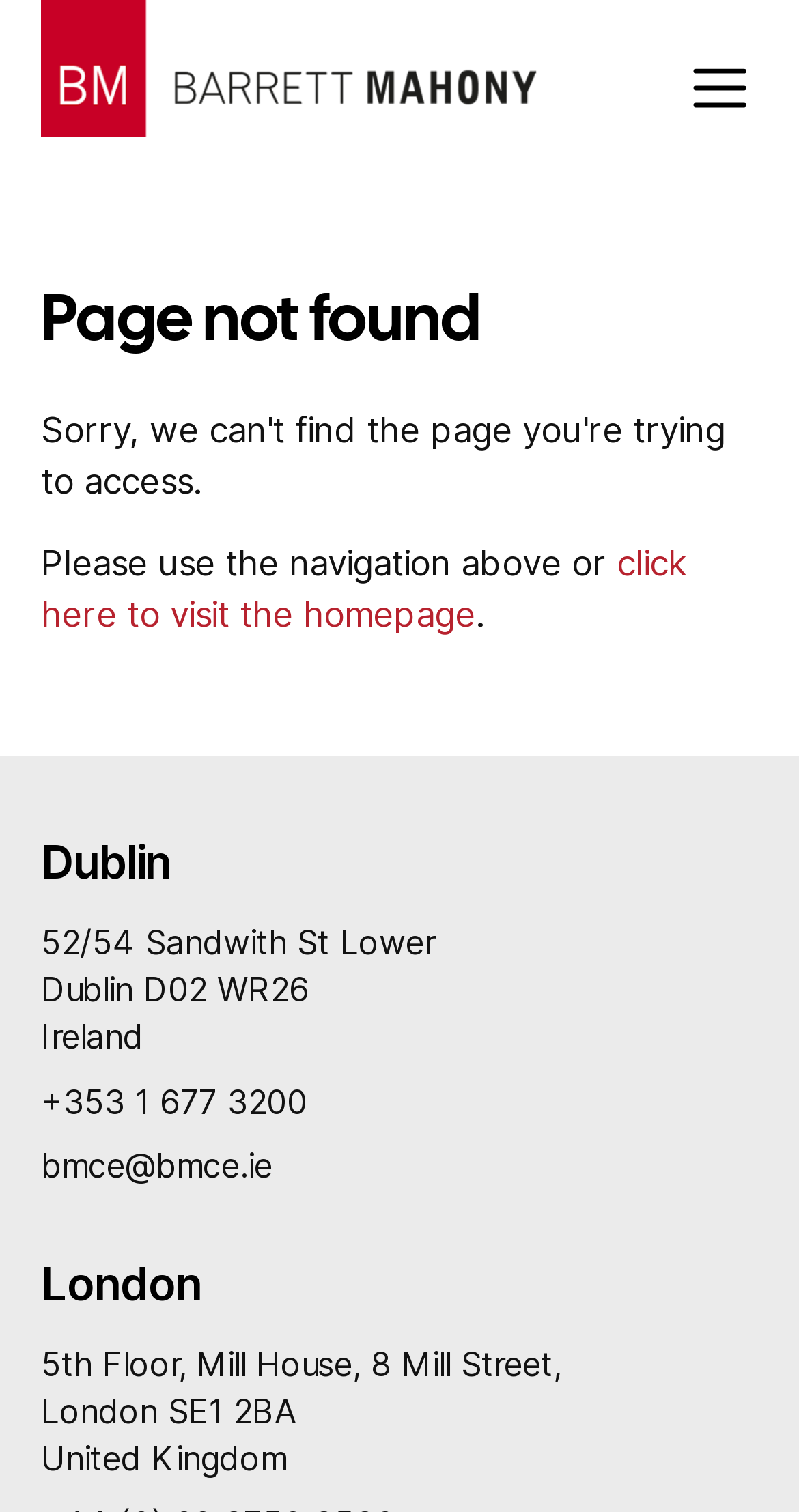Refer to the image and provide an in-depth answer to the question: 
What is the phone number of the Dublin office?

The phone number of the Dublin office can be found by looking at the link below the 'Dublin' heading, which is '+353 1 677 3200'.